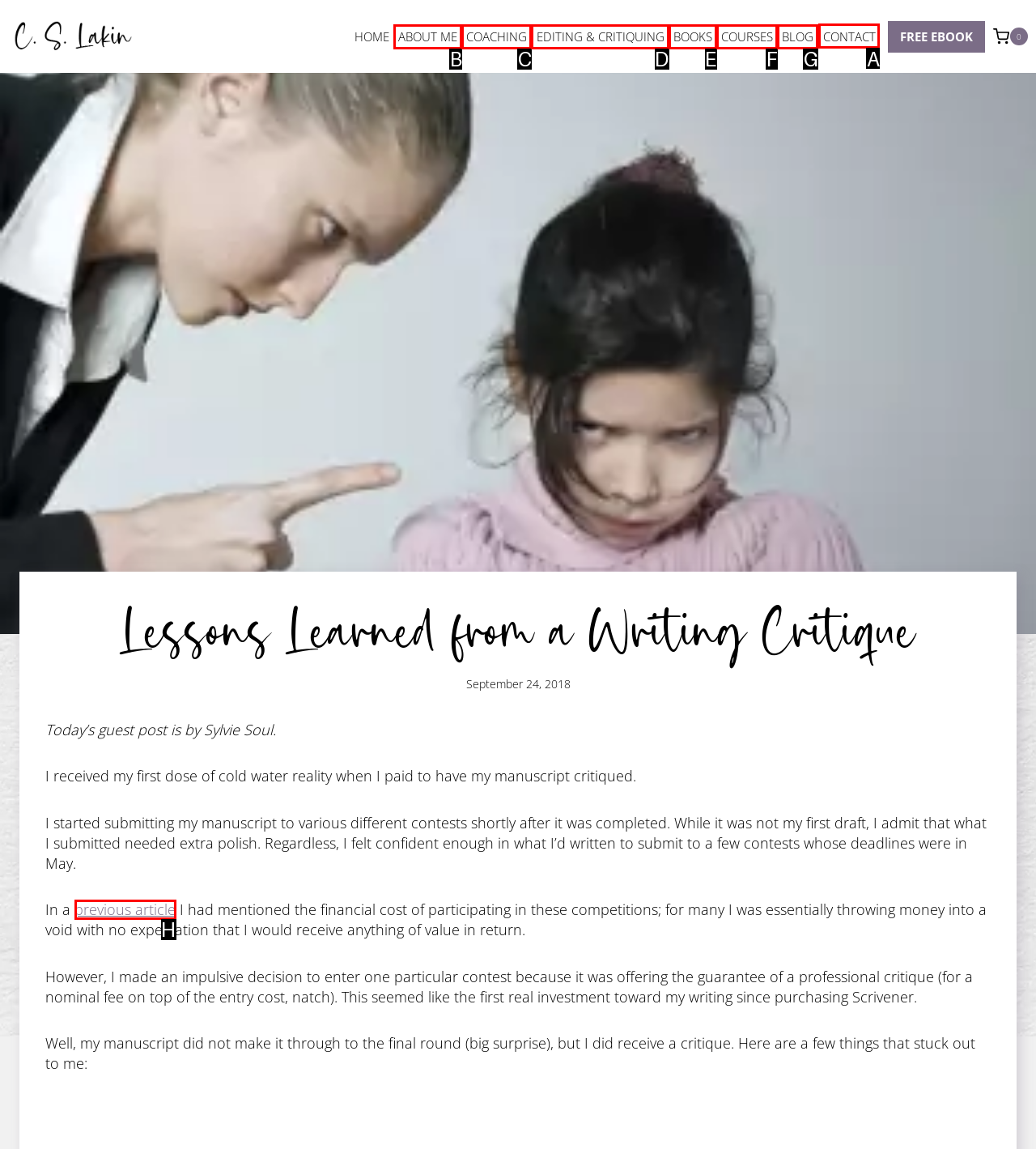Tell me which one HTML element you should click to complete the following task: Sort by replies
Answer with the option's letter from the given choices directly.

None